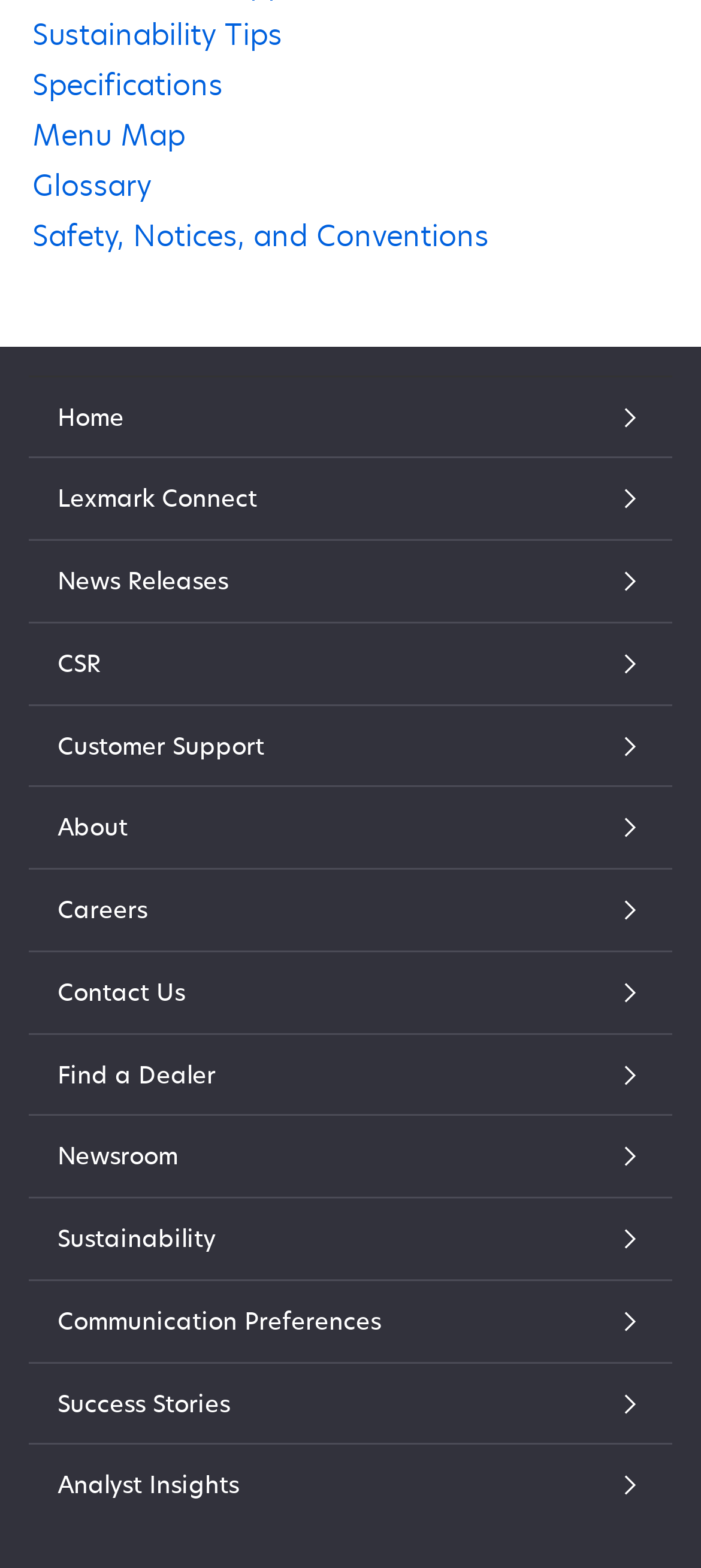How many links are there in the top section?
Make sure to answer the question with a detailed and comprehensive explanation.

I counted the number of links in the top section, which are 'Sustainability Tips', 'Specifications', 'Menu Map', 'Glossary', and 'Safety, Notices, and Conventions'. There are 5 such links.